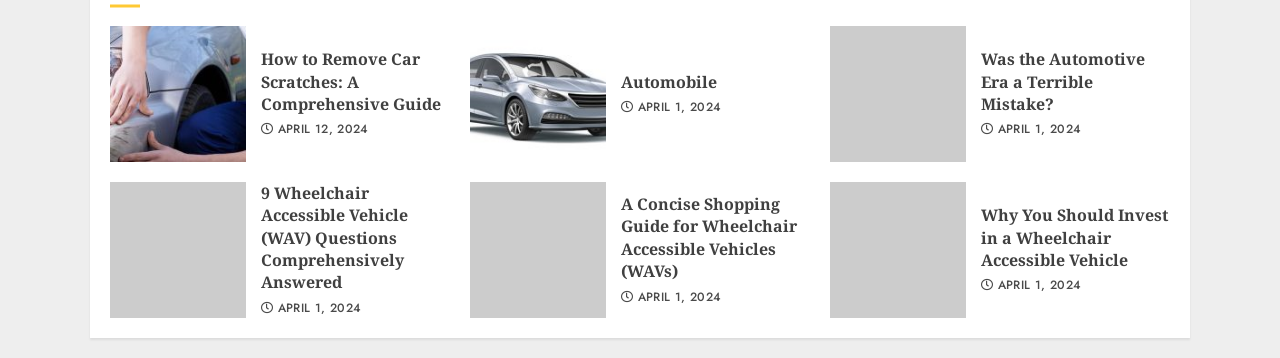Identify the bounding box coordinates of the element that should be clicked to fulfill this task: "View the article about wheelchair accessible vehicles". The coordinates should be provided as four float numbers between 0 and 1, i.e., [left, top, right, bottom].

[0.367, 0.508, 0.473, 0.888]